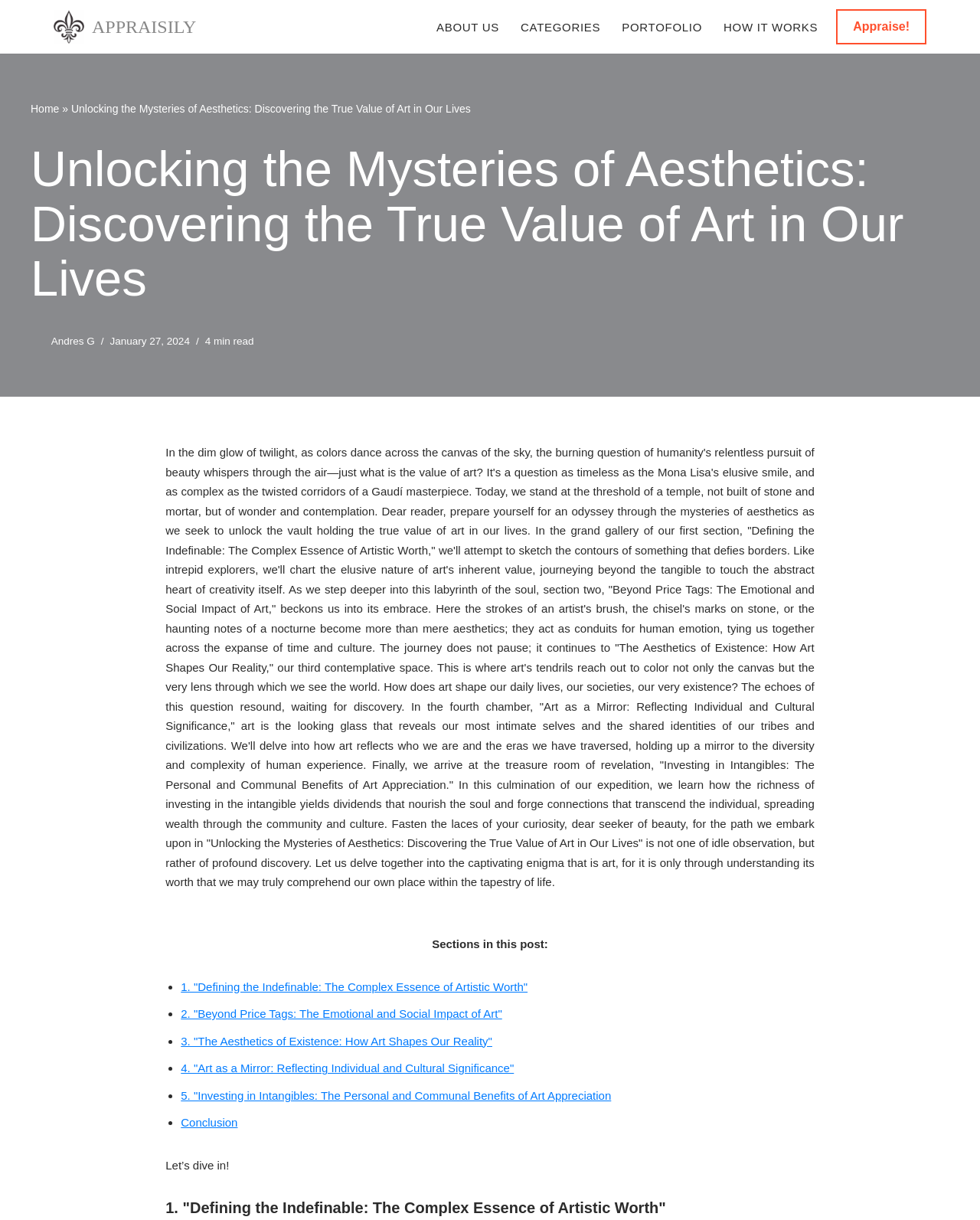What is the date of publication of the article?
Carefully analyze the image and provide a thorough answer to the question.

The date of publication of the article is mentioned in the text 'January 27, 2024' which is located near the top of the webpage, below the title of the article. This indicates that the article was published on January 27, 2024.